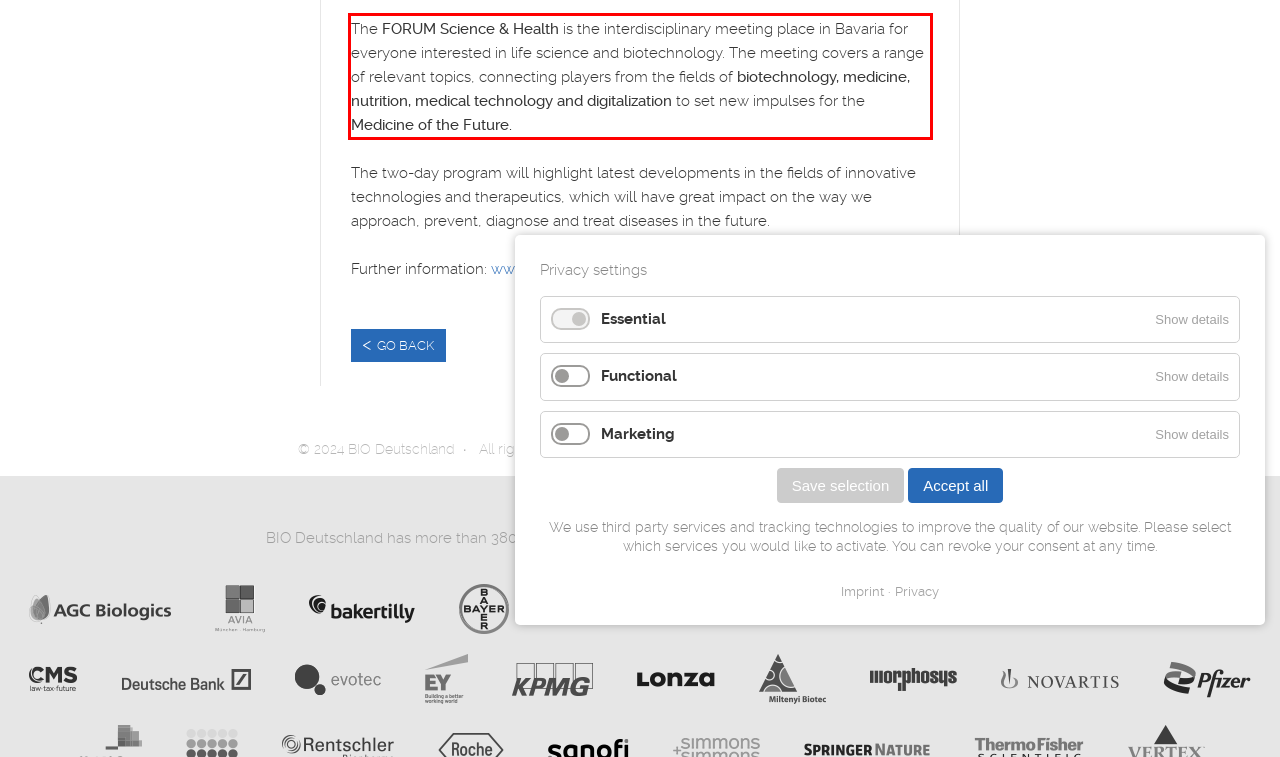You are presented with a webpage screenshot featuring a red bounding box. Perform OCR on the text inside the red bounding box and extract the content.

The FORUM Science & Health is the interdisciplinary meeting place in Bavaria for everyone interested in life science and biotechnology. The meeting covers a range of relevant topics, connecting players from the fields of biotechnology, medicine, nutrition, medical technology and digitalization to set new impulses for the Medicine of the Future.